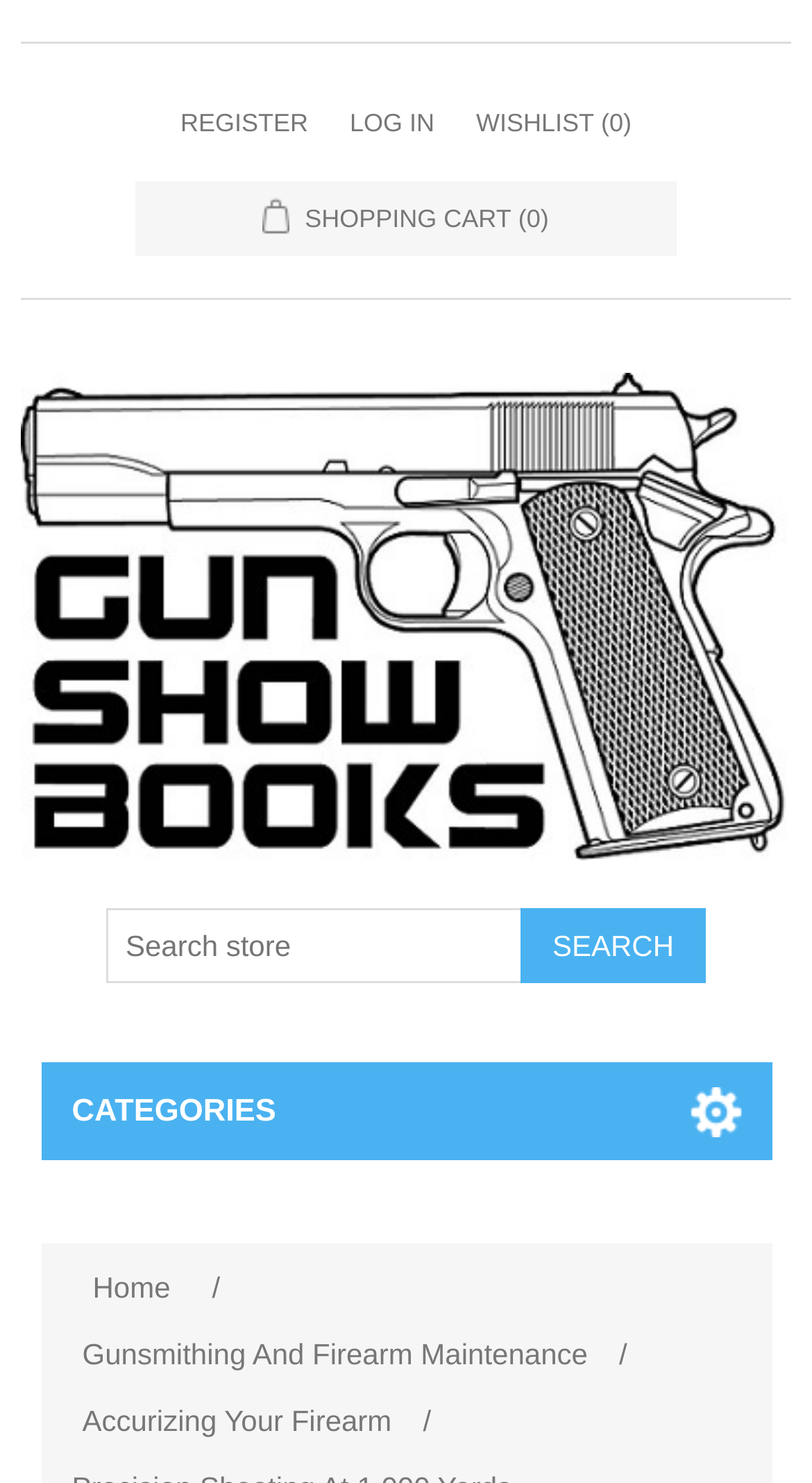What is the text on the button next to the search box?
Using the image provided, answer with just one word or phrase.

SEARCH